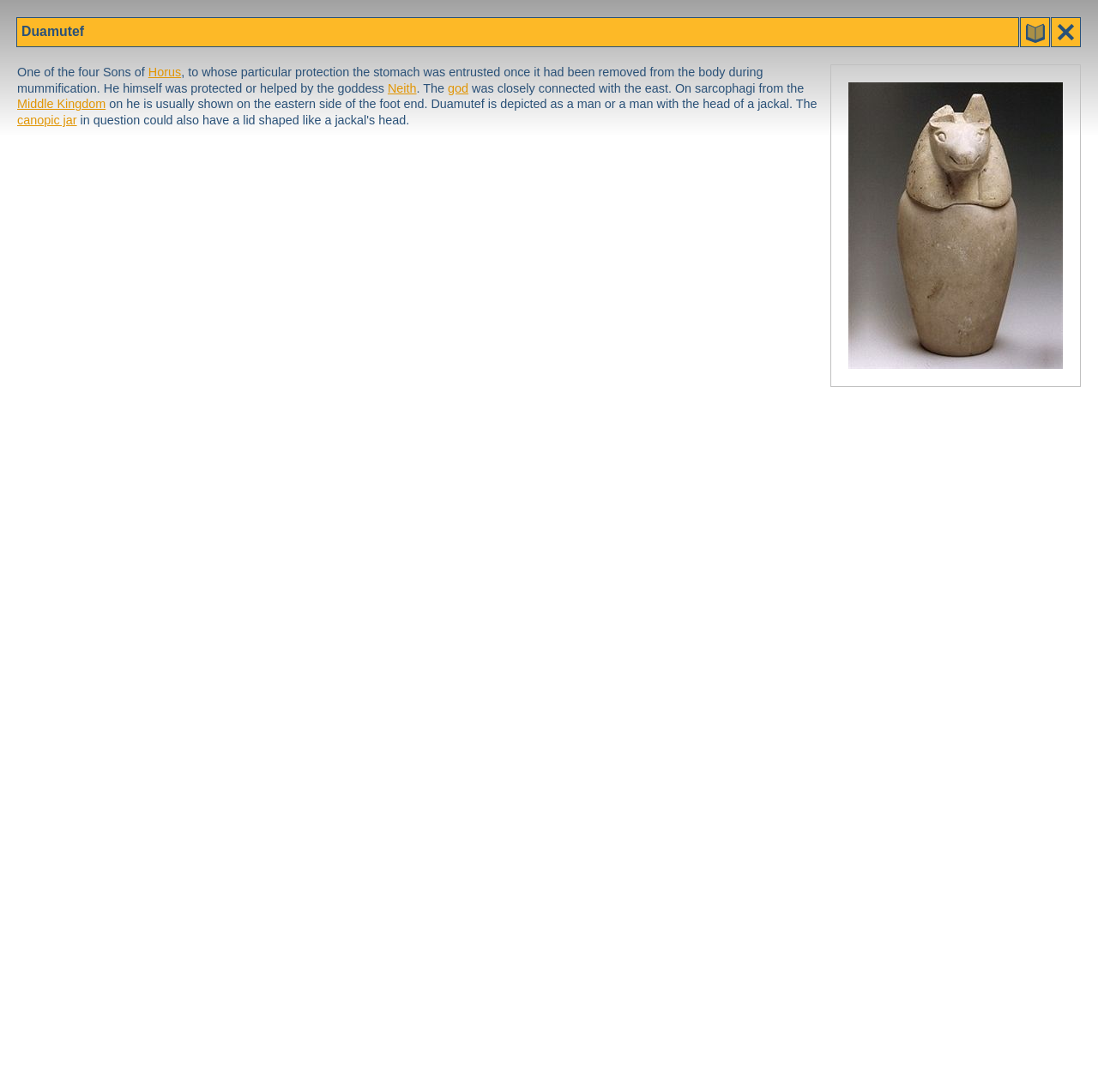What is Duamutef?
Refer to the image and respond with a one-word or short-phrase answer.

One of the four Sons of Horus